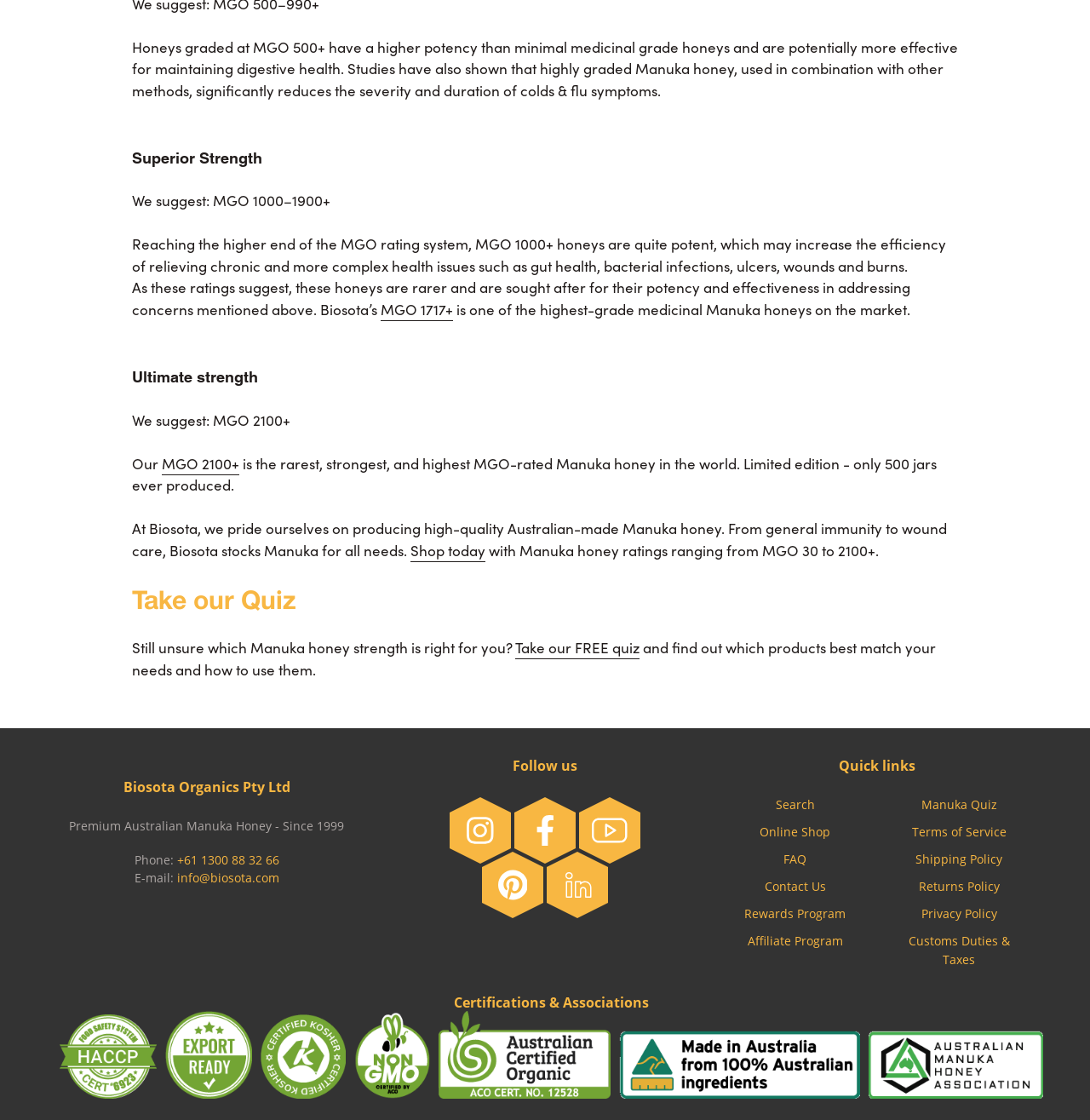Please find the bounding box coordinates of the section that needs to be clicked to achieve this instruction: "Learn about Manuka honey ratings".

[0.121, 0.464, 0.869, 0.5]